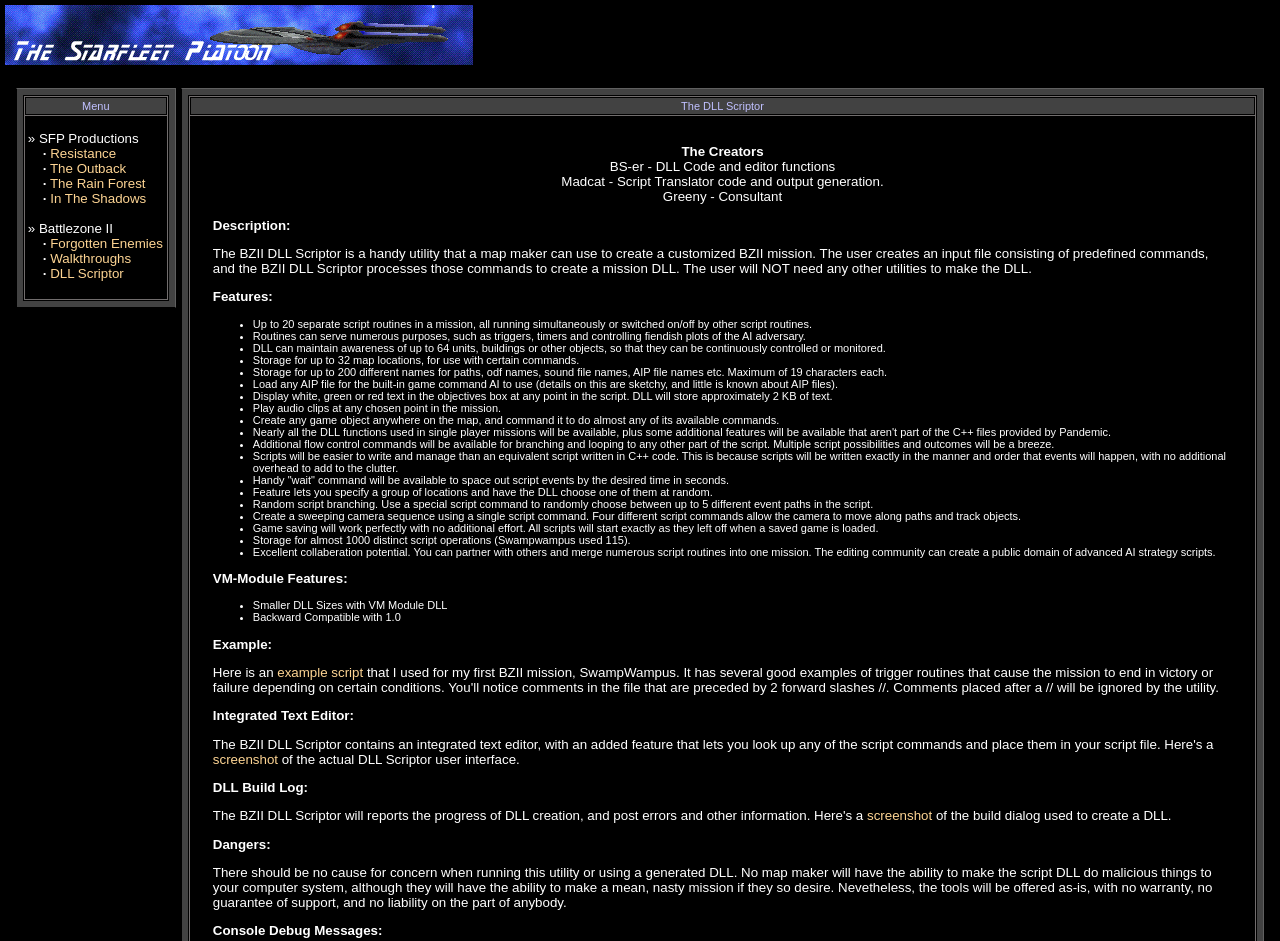Identify the bounding box coordinates for the element that needs to be clicked to fulfill this instruction: "Click on the 'Forgotten Enemies' link". Provide the coordinates in the format of four float numbers between 0 and 1: [left, top, right, bottom].

[0.039, 0.251, 0.127, 0.267]